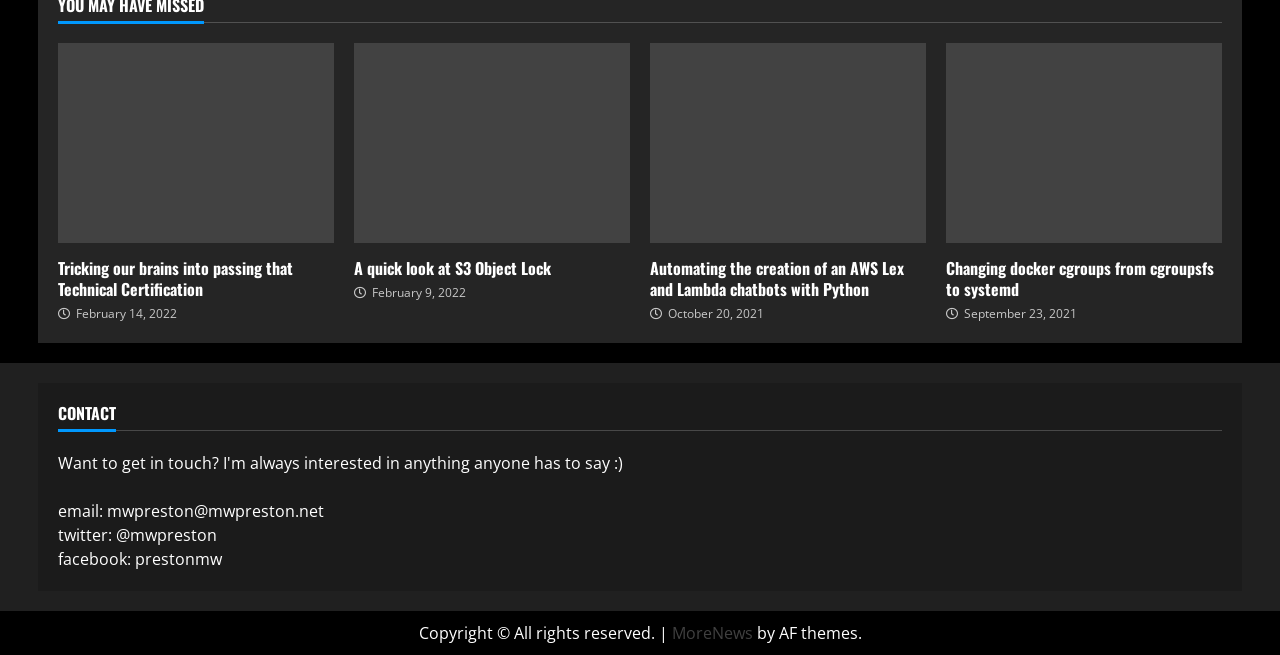Pinpoint the bounding box coordinates of the clickable area needed to execute the instruction: "Read more news". The coordinates should be specified as four float numbers between 0 and 1, i.e., [left, top, right, bottom].

[0.525, 0.949, 0.588, 0.983]